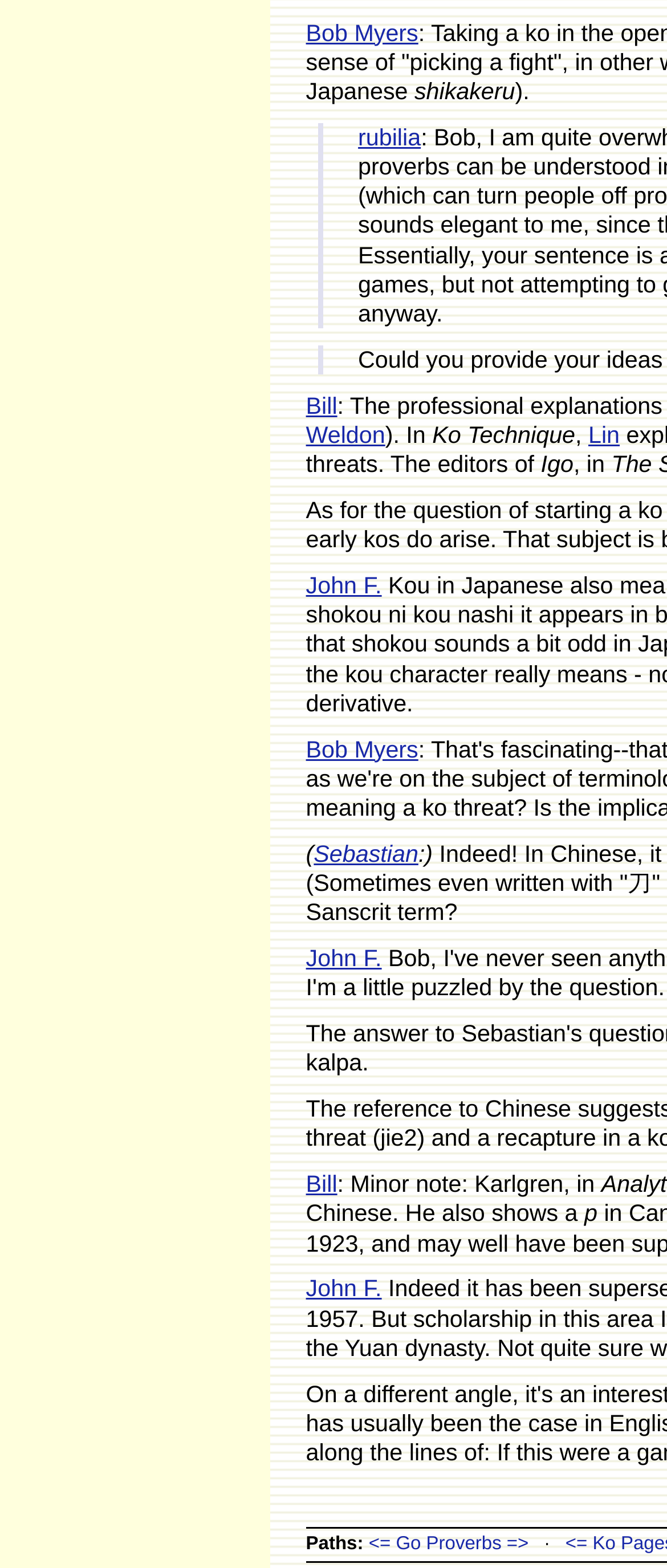Please identify the bounding box coordinates of where to click in order to follow the instruction: "go to Bill's homepage".

[0.459, 0.25, 0.506, 0.267]